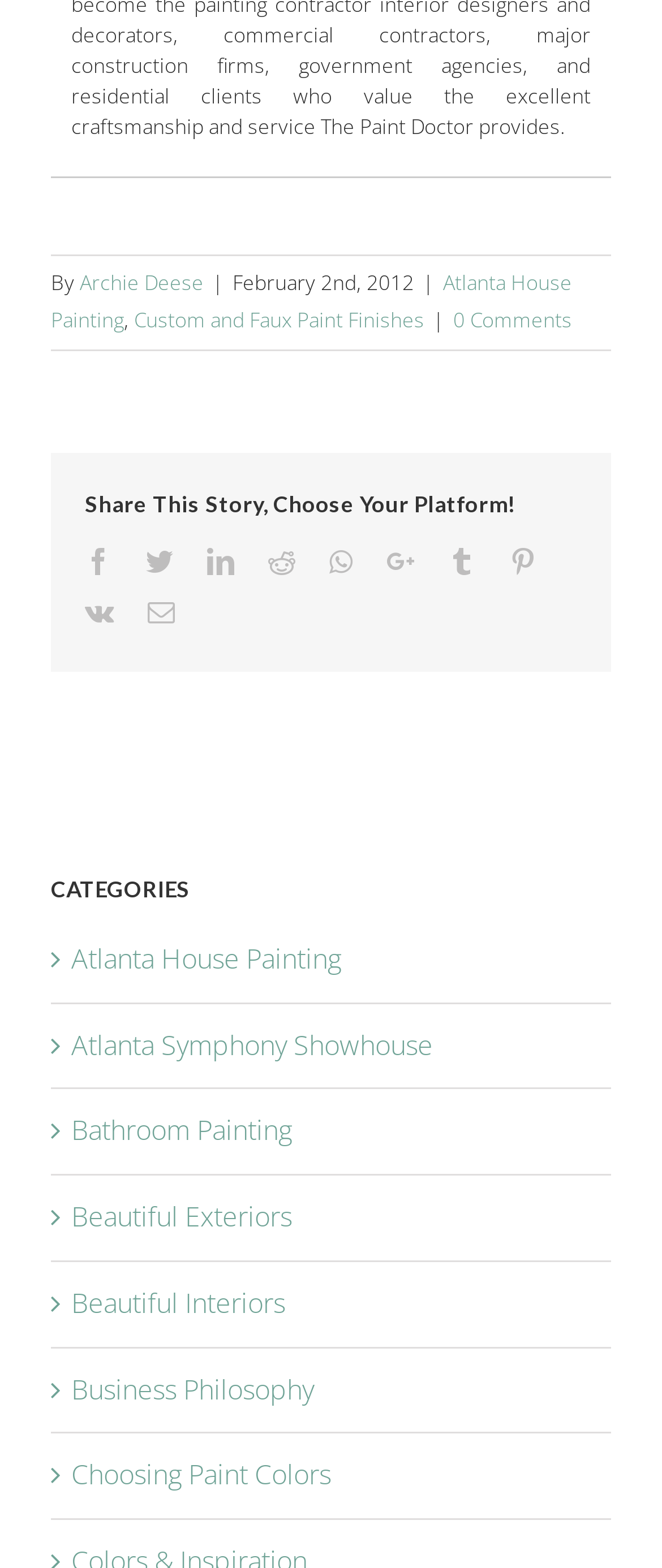Determine the coordinates of the bounding box that should be clicked to complete the instruction: "View Custom and Faux Paint Finishes". The coordinates should be represented by four float numbers between 0 and 1: [left, top, right, bottom].

[0.203, 0.195, 0.641, 0.214]